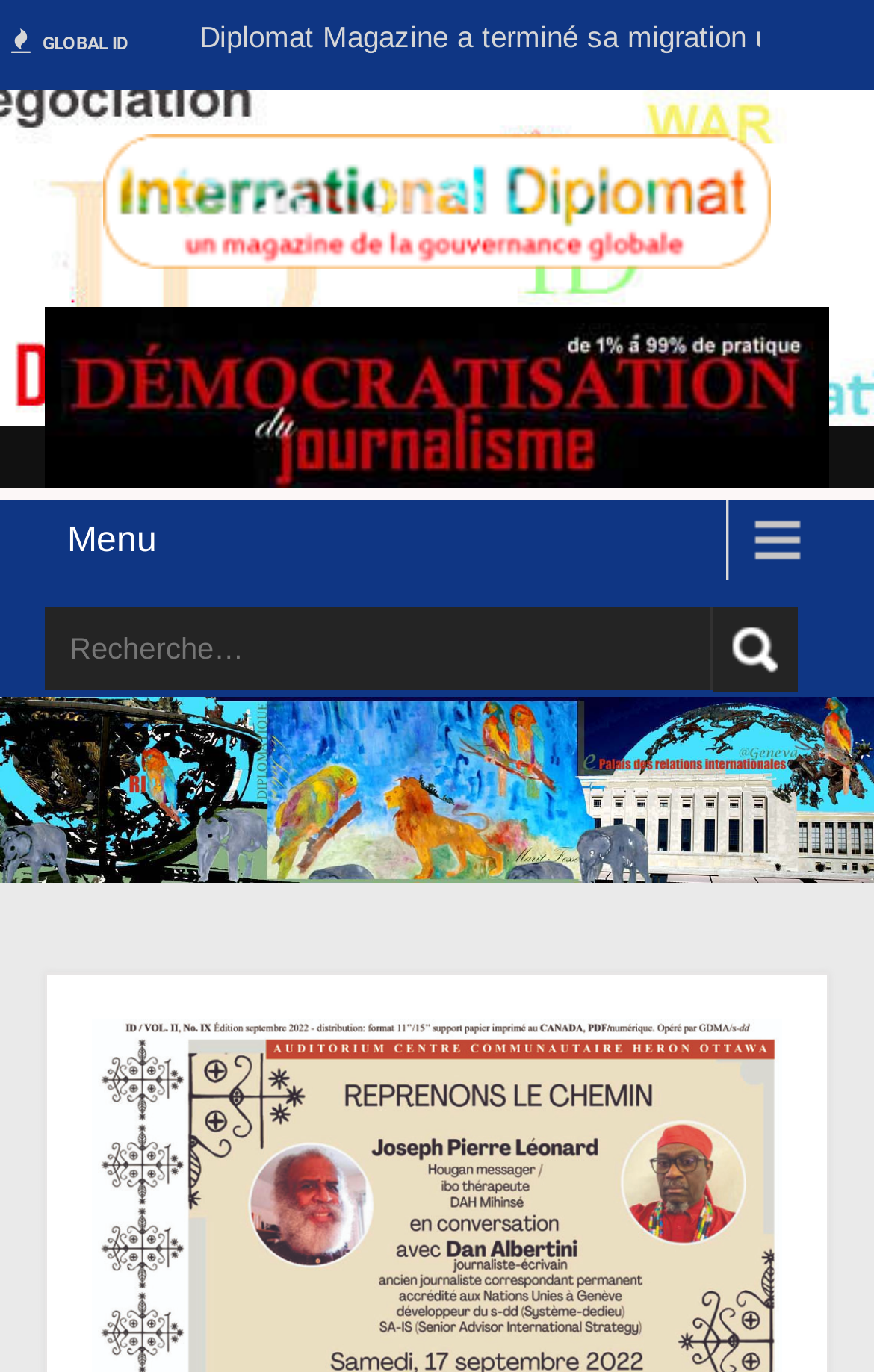What is the purpose of the button on the right side of the search bar?
Refer to the image and respond with a one-word or short-phrase answer.

Search